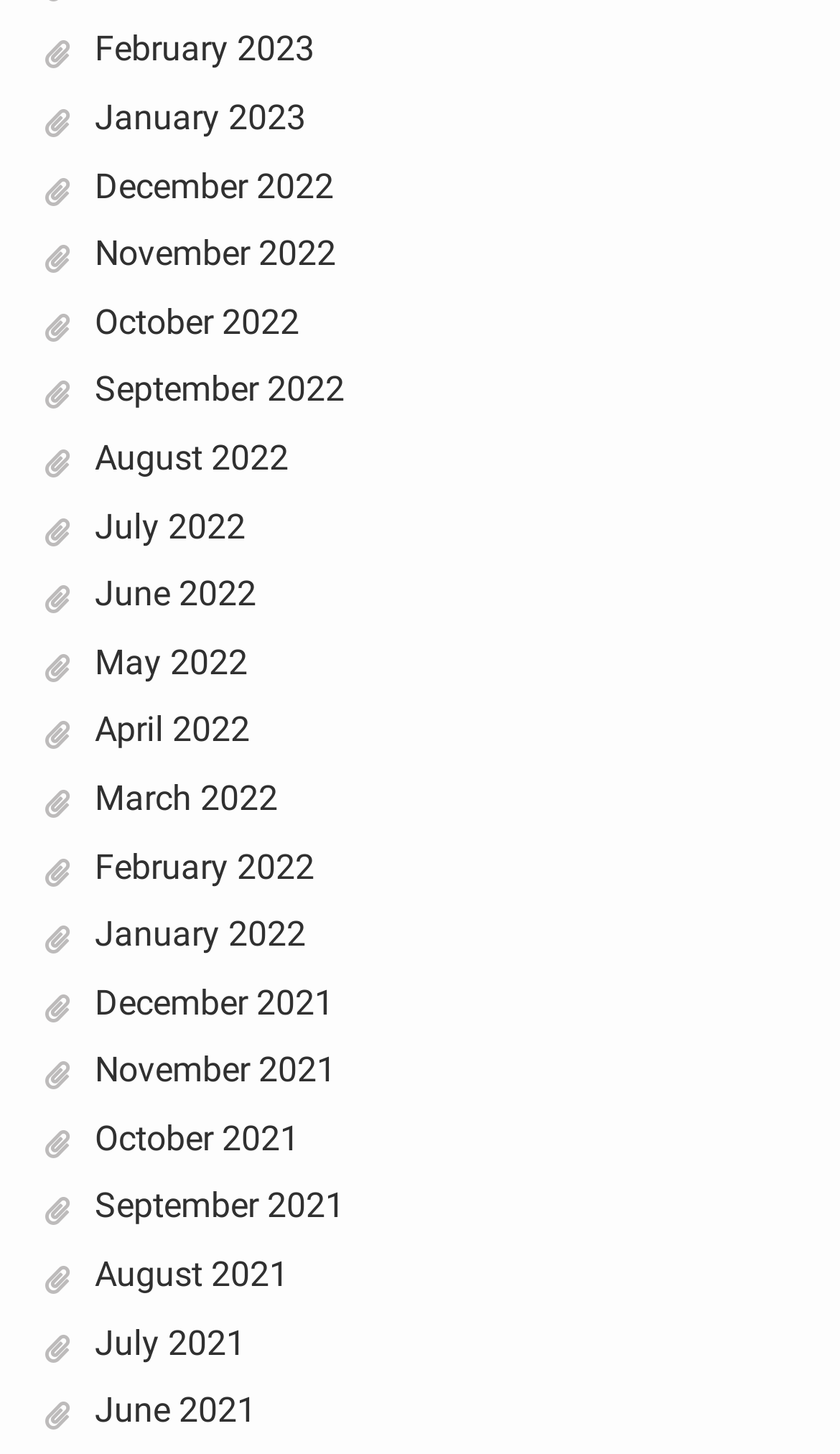Find the bounding box coordinates of the clickable region needed to perform the following instruction: "view September 2021". The coordinates should be provided as four float numbers between 0 and 1, i.e., [left, top, right, bottom].

[0.112, 0.816, 0.41, 0.844]